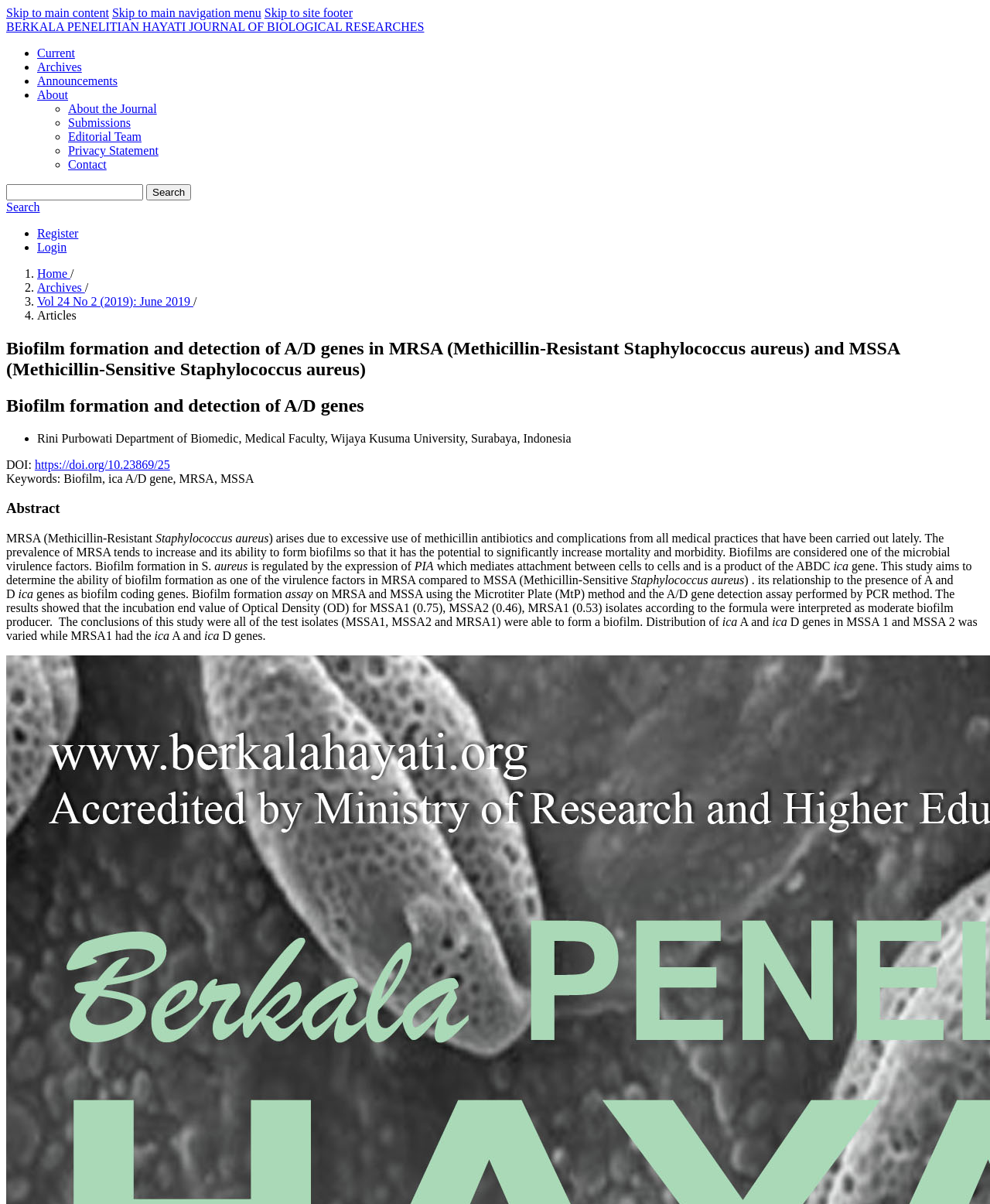Who is the author of the article?
Please answer the question with as much detail as possible using the screenshot.

The author of the article can be found in the static text element on the webpage, which is 'Rini Purbowati'. This element is located below the title of the article and provides information about the author's affiliation, which is the Department of Biomedic, Medical Faculty, Wijaya Kusuma University, Surabaya, Indonesia.